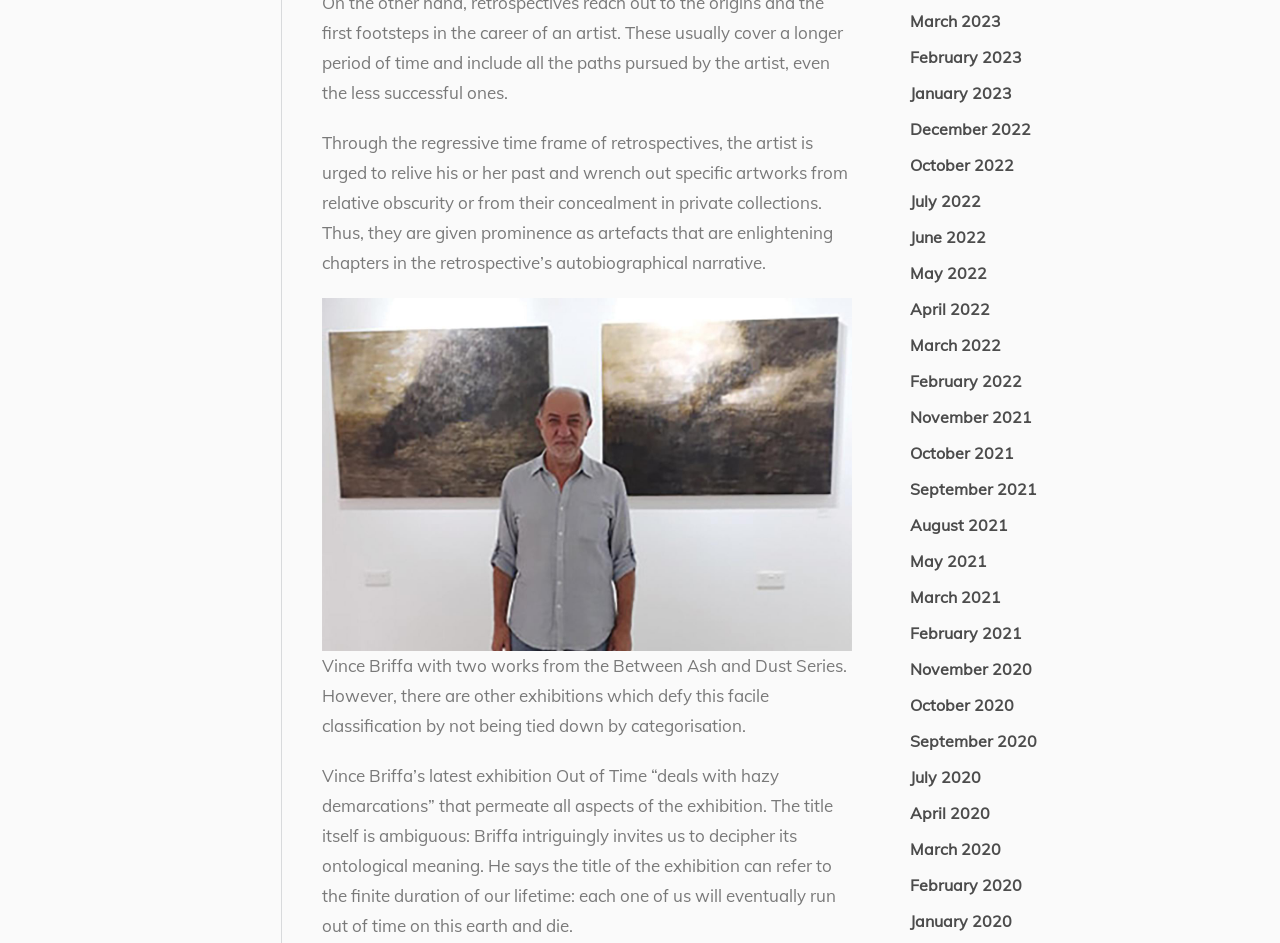What is the subject of the image on the webpage?
Please elaborate on the answer to the question with detailed information.

The image on the webpage is described as 'Vince Briffa with two works from the Between Ash and Dust Series.'